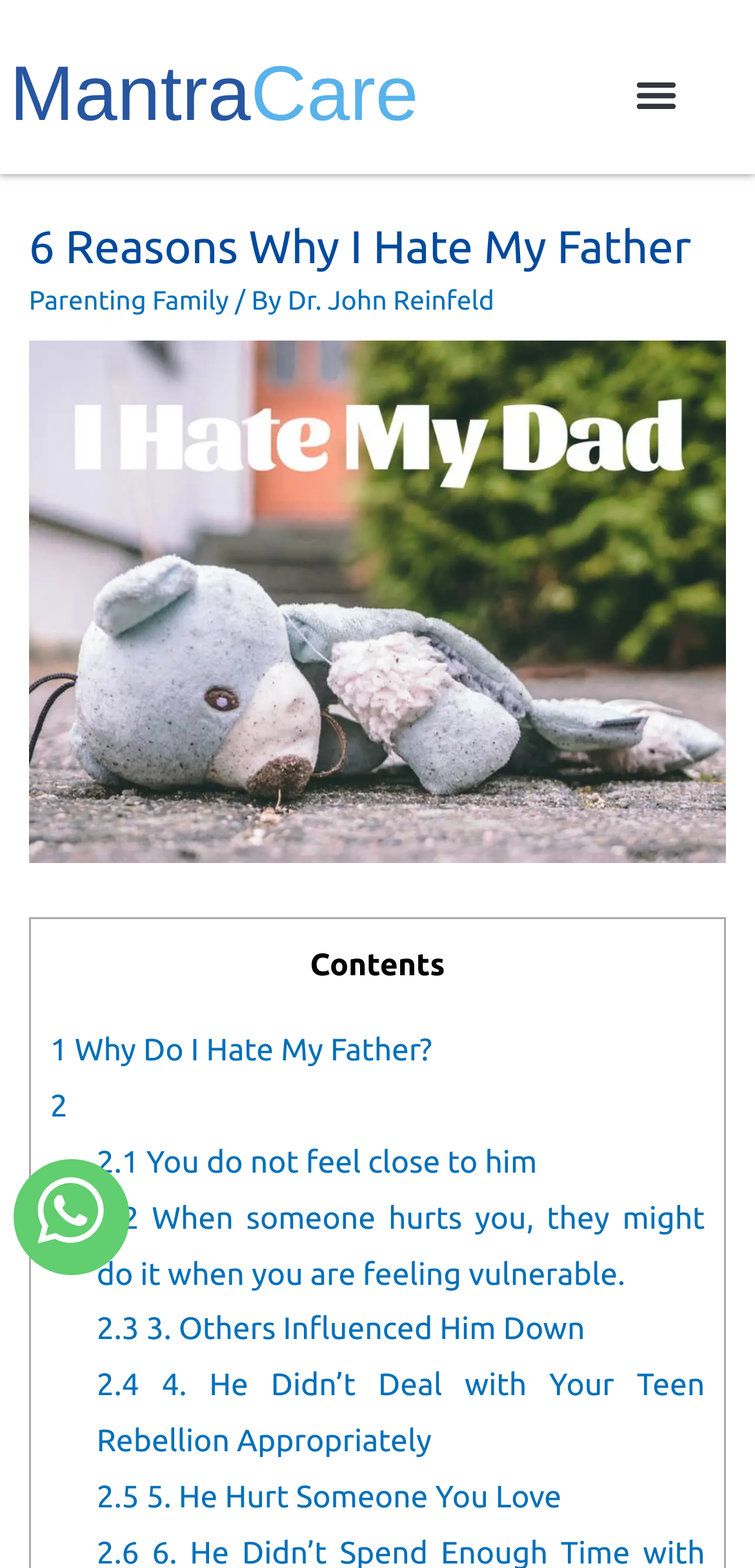Can you find the bounding box coordinates for the element that needs to be clicked to execute this instruction: "Read the article '6 Reasons Why I Hate My Father'"? The coordinates should be given as four float numbers between 0 and 1, i.e., [left, top, right, bottom].

[0.038, 0.136, 0.962, 0.18]